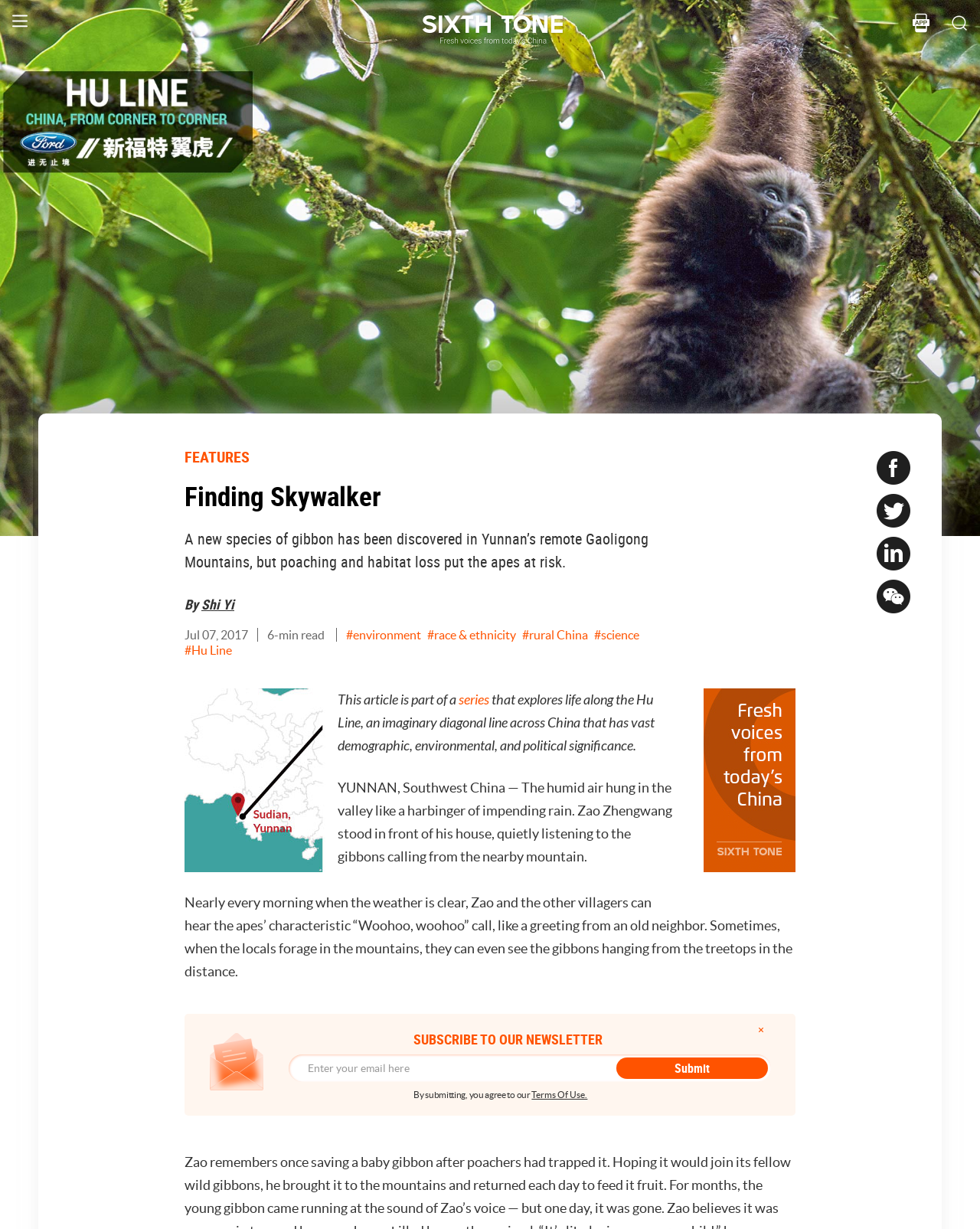Provide a thorough summary of the webpage.

This webpage appears to be a news article about the discovery of a new species of gibbon in Yunnan's remote Gaoligong Mountains. At the top of the page, there are two small images, one on the left and one on the right, with a larger image below them that takes up the full width of the page. 

Below the images, there are several links to related topics, including "FEATURES" and four other categories. The title of the article, "Finding Skywalker", is prominently displayed in a large font, followed by a brief summary of the article's content. The author's name, "Shi Yi", and the date of publication, "Jul 07, 2017", are also provided.

The main content of the article is divided into several paragraphs, with the first paragraph describing the discovery of the new species of gibbon. The text is accompanied by several links to related topics, including "#environment", "#race & ethnicity", "#rural China", "#science", and "#Hu Line".

On the right side of the page, there is an advertisement iframe. Below the main article content, there is a section that describes a series of articles about life along the Hu Line, an imaginary diagonal line across China. This section includes a brief summary of the series and a link to more information.

At the bottom of the page, there is a section that invites readers to subscribe to a newsletter. This section includes an image, a text box to enter an email address, and a submit button. There is also a note about the terms of use and a warning to enter a valid email address.